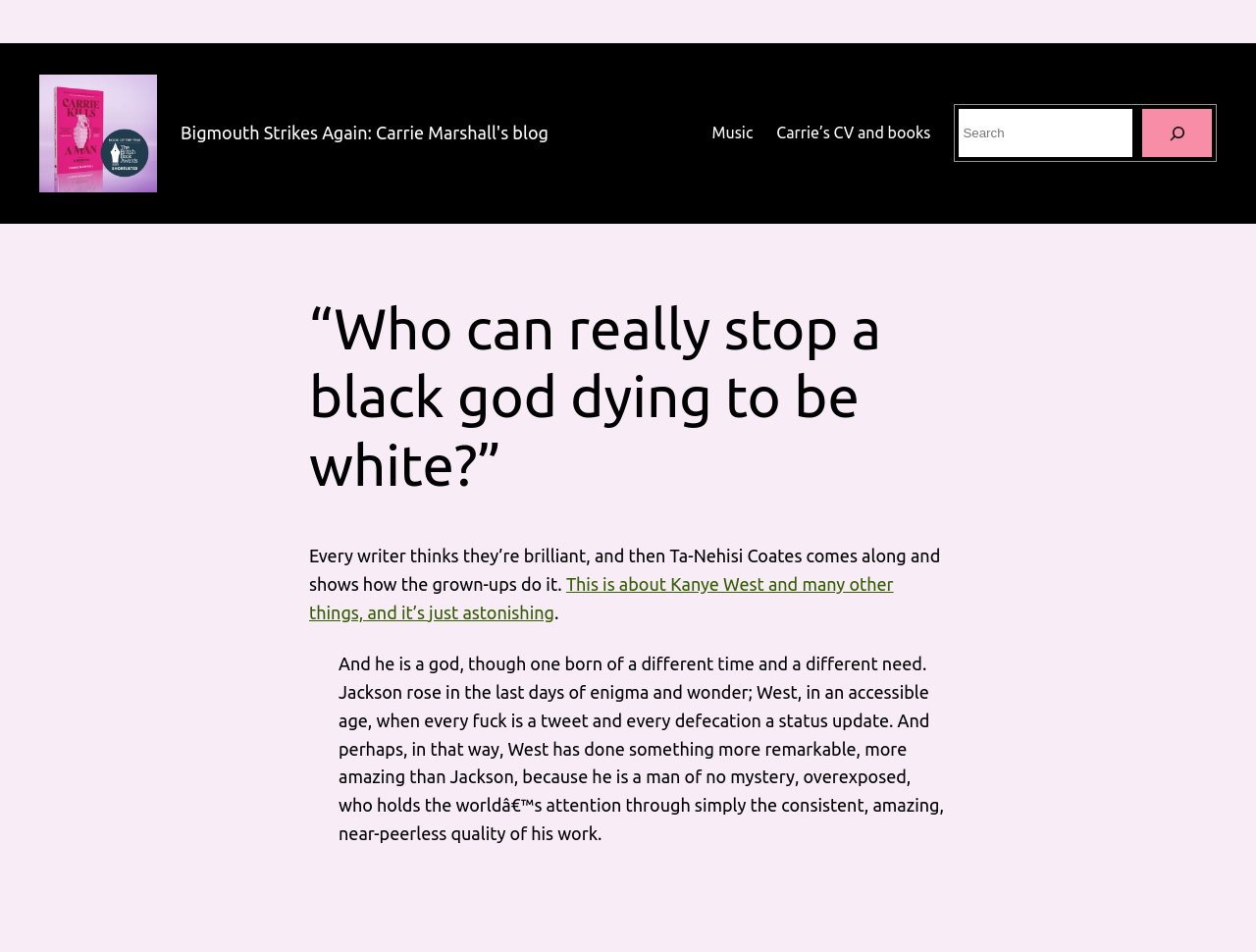What is the name of the blog?
Look at the image and respond with a one-word or short phrase answer.

Bigmouth Strikes Again